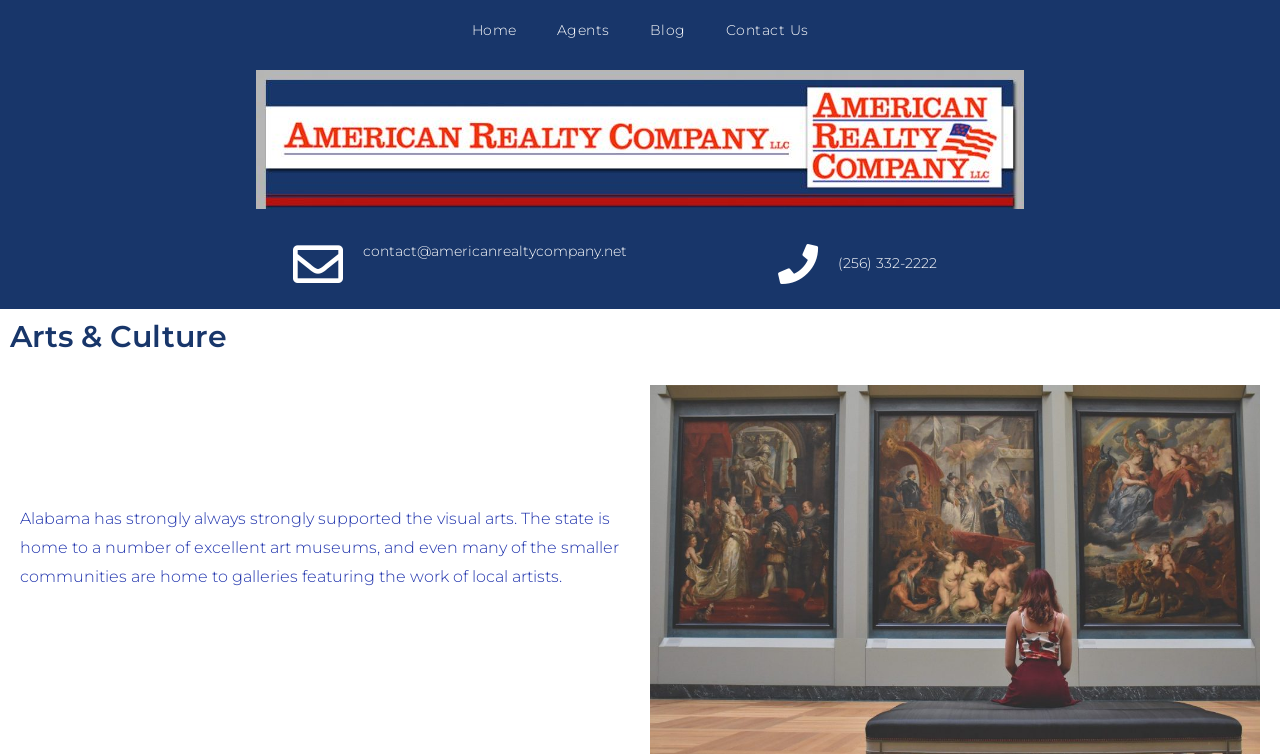What type of communities have art galleries?
Using the image, answer in one word or phrase.

Smaller communities